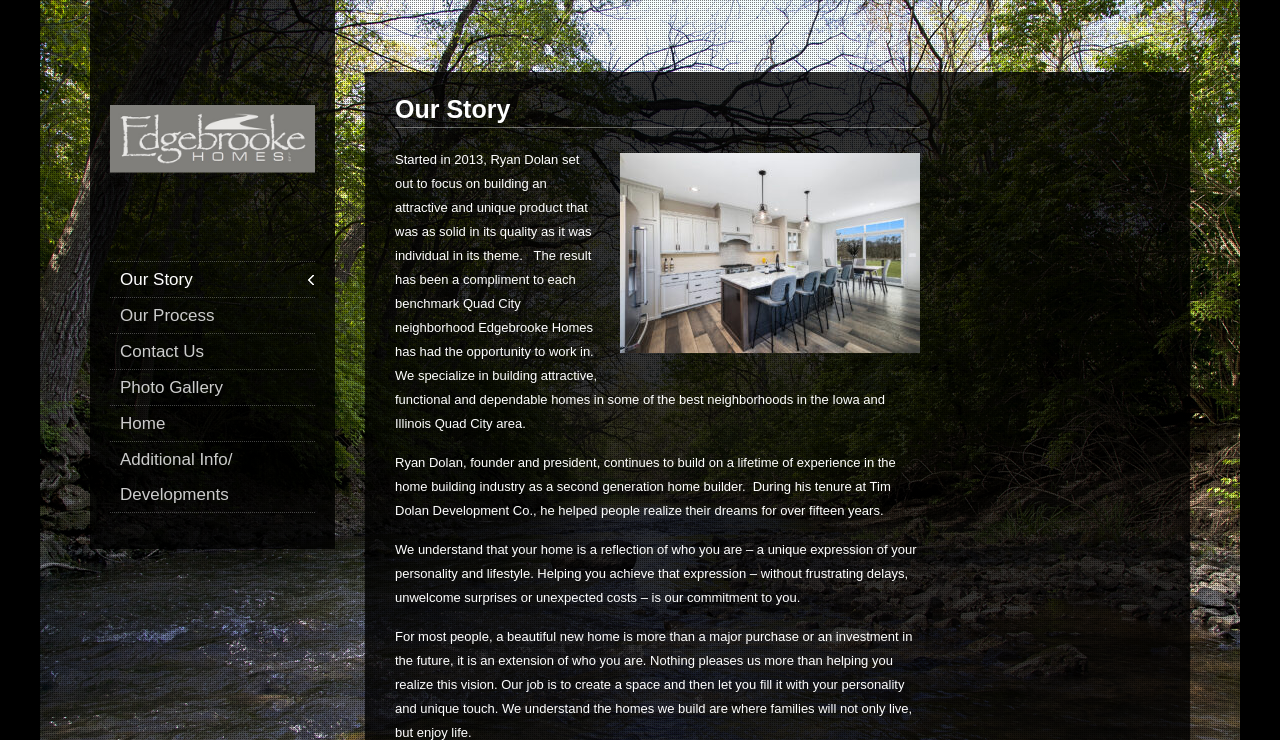How many links are in the navigation menu?
Using the visual information, reply with a single word or short phrase.

6